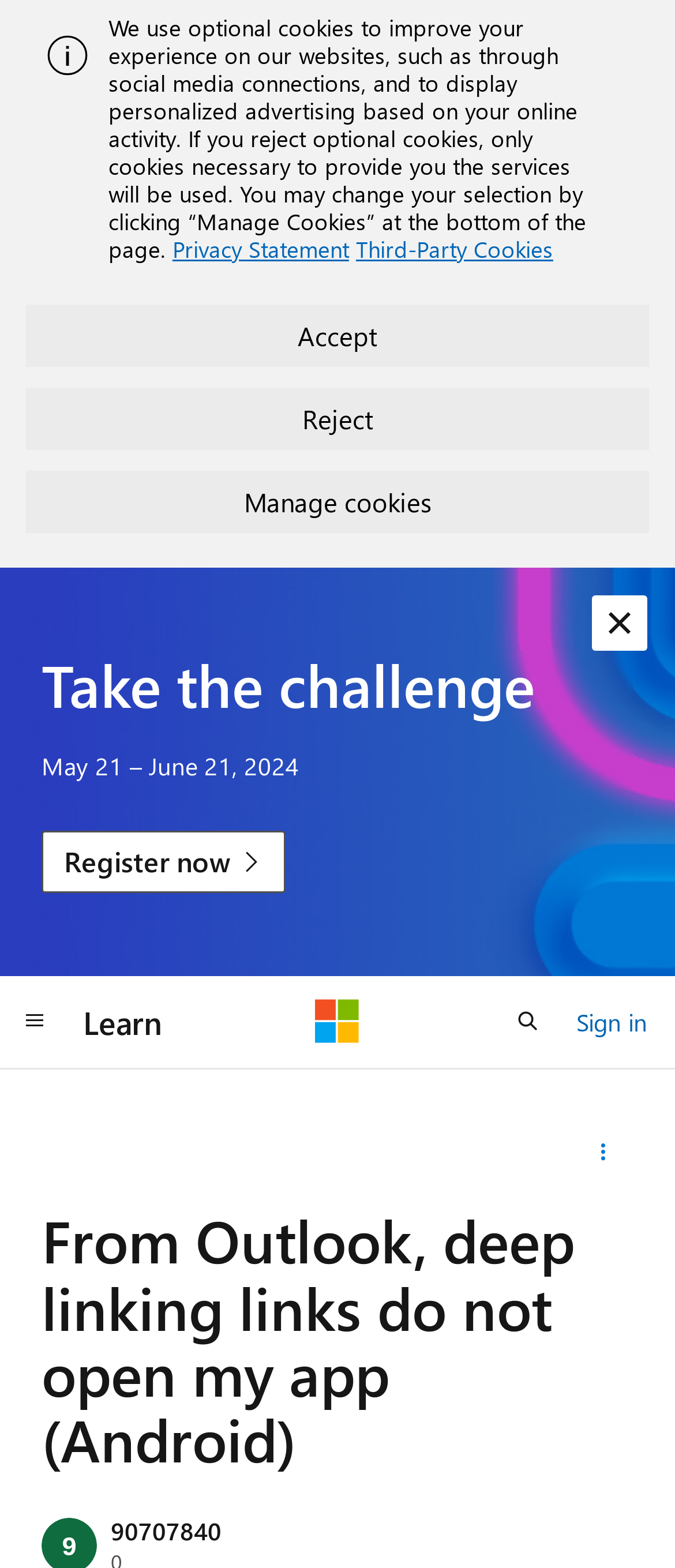Determine the bounding box of the UI component based on this description: "90707840". The bounding box coordinates should be four float values between 0 and 1, i.e., [left, top, right, bottom].

[0.164, 0.966, 0.328, 0.987]